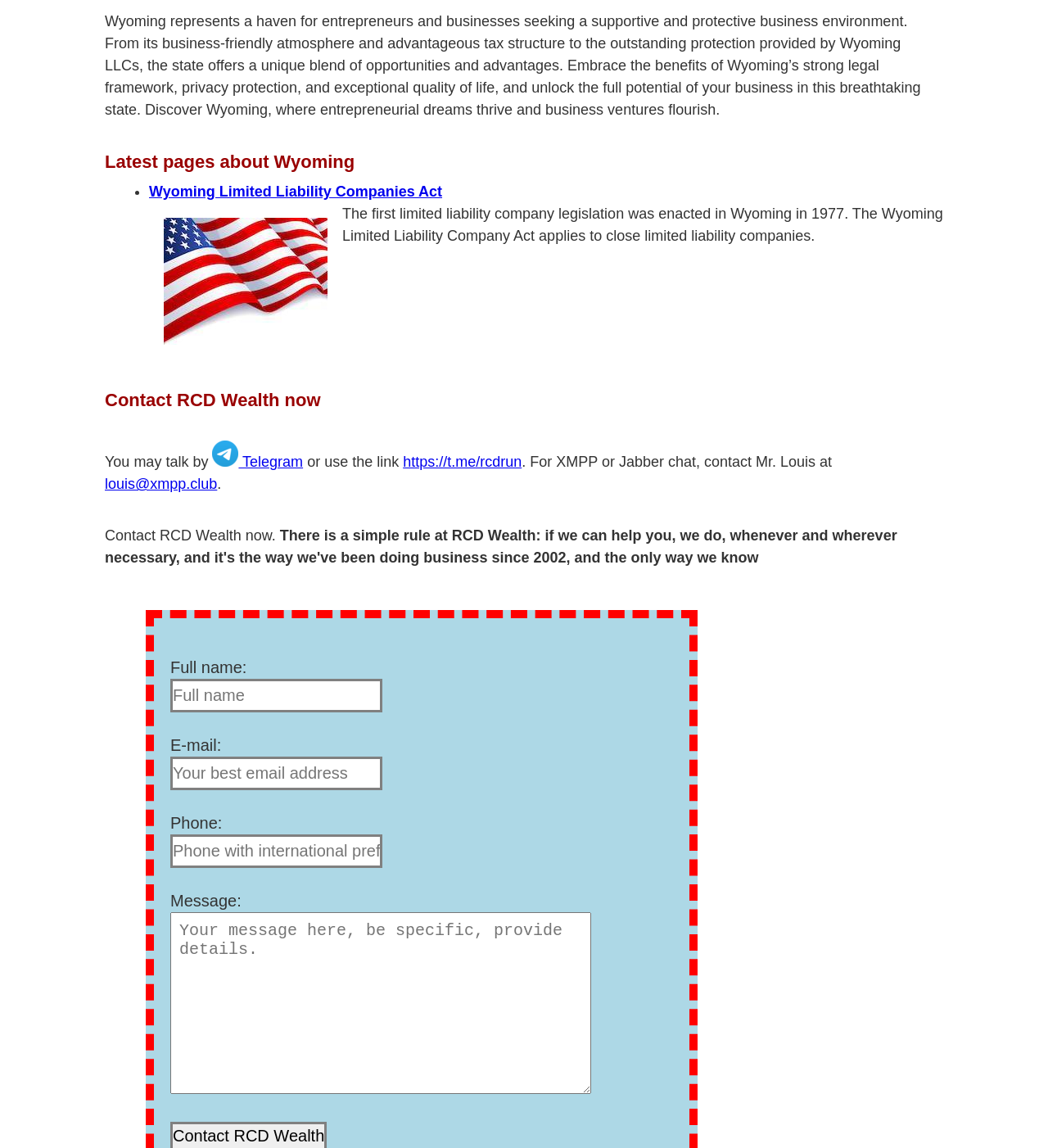Refer to the screenshot and answer the following question in detail:
What is the state mentioned in the webpage?

The webpage mentions Wyoming as a state that offers a supportive and protective business environment, with a business-friendly atmosphere and advantageous tax structure.